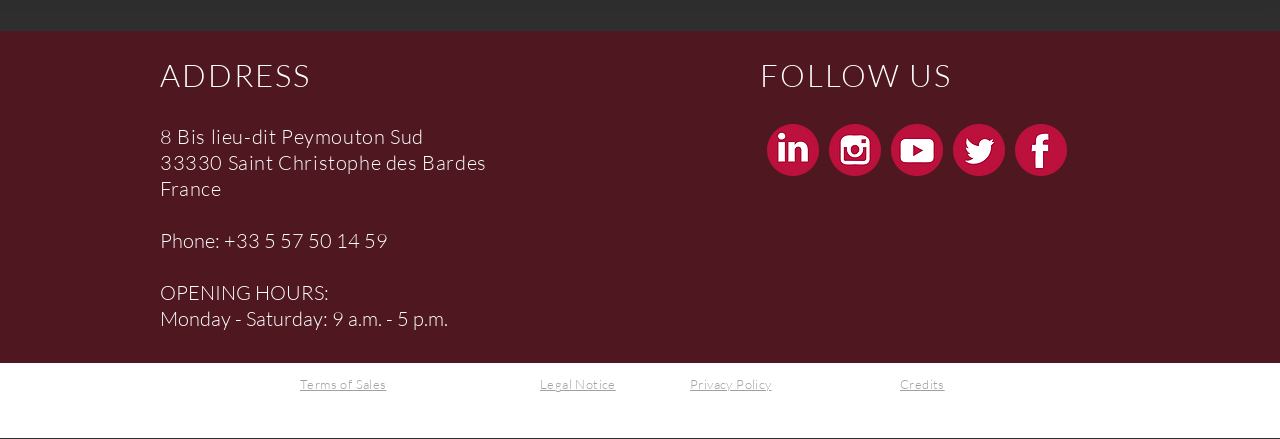How many social media platforms does Croix de Labrie Grand Cru Saint Emilion have?
Can you offer a detailed and complete answer to this question?

The social media platforms can be found in the 'FOLLOW US' section of the webpage, where there are links to Linkedin, Instagram, Youtube, Twitter, and Facebook, making a total of 5 platforms.